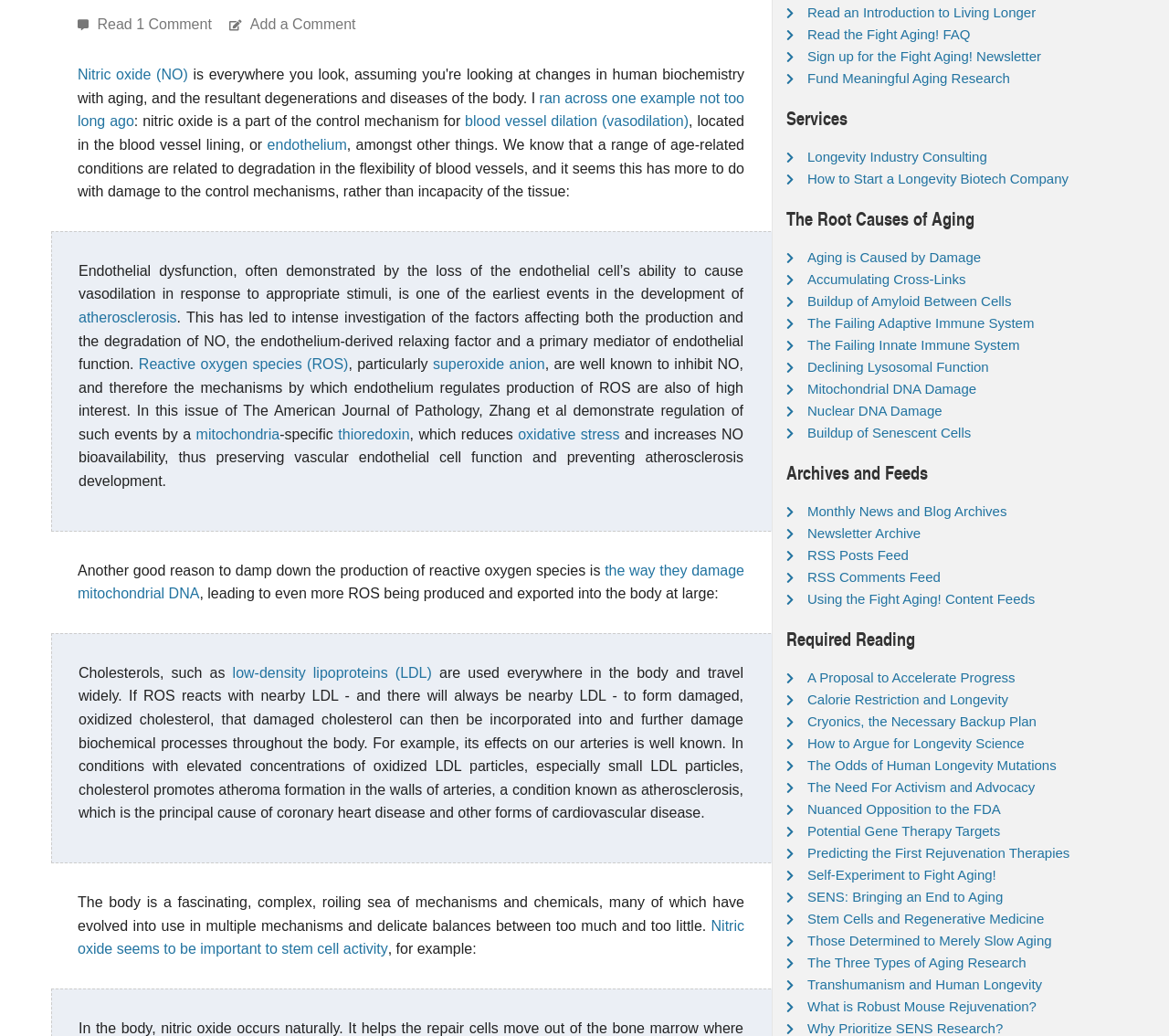Identify and provide the bounding box for the element described by: "Newsletter Archive".

[0.691, 0.507, 0.788, 0.522]